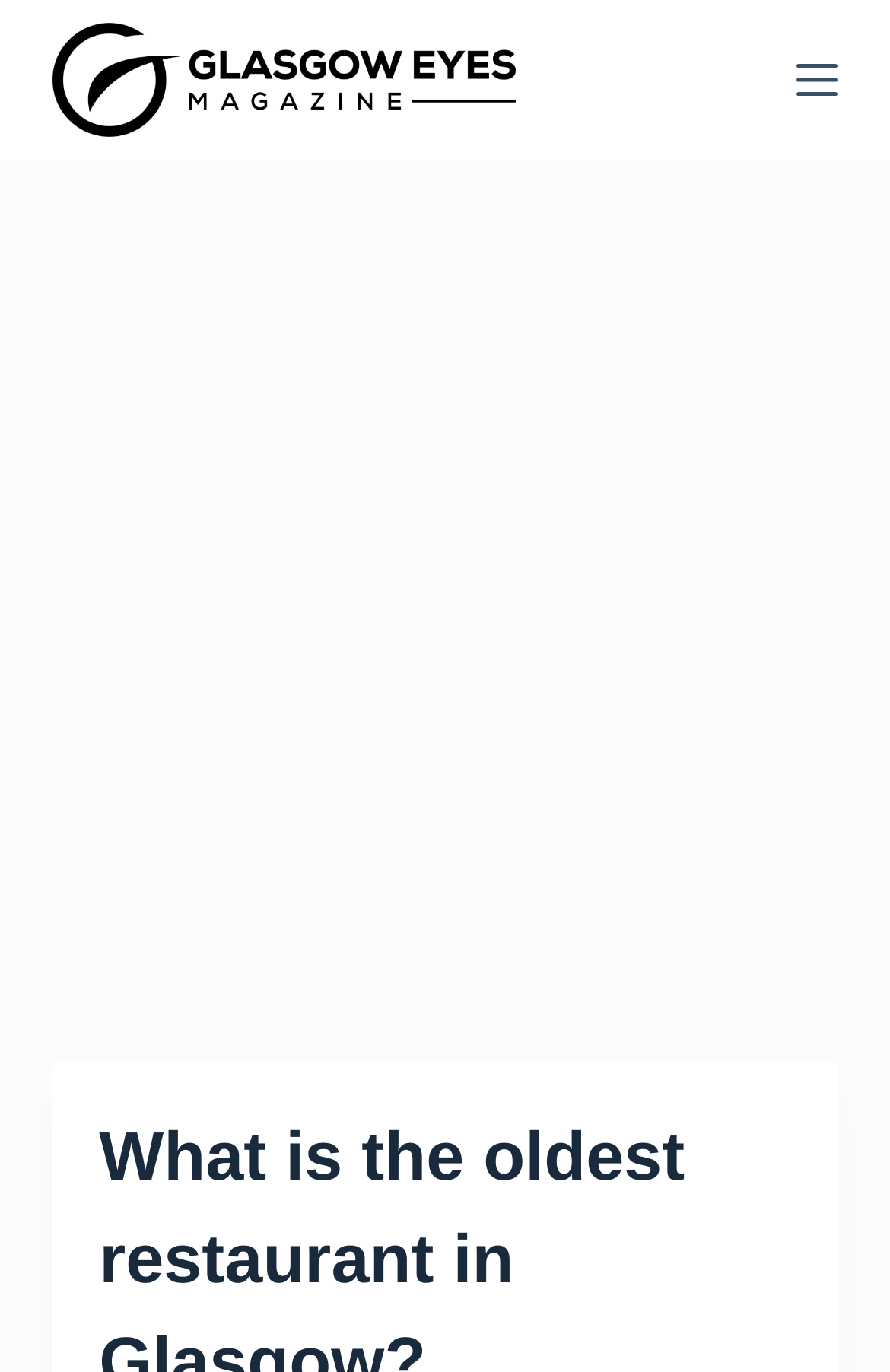Please determine the bounding box coordinates for the element with the description: "Skip to content".

[0.0, 0.0, 0.103, 0.033]